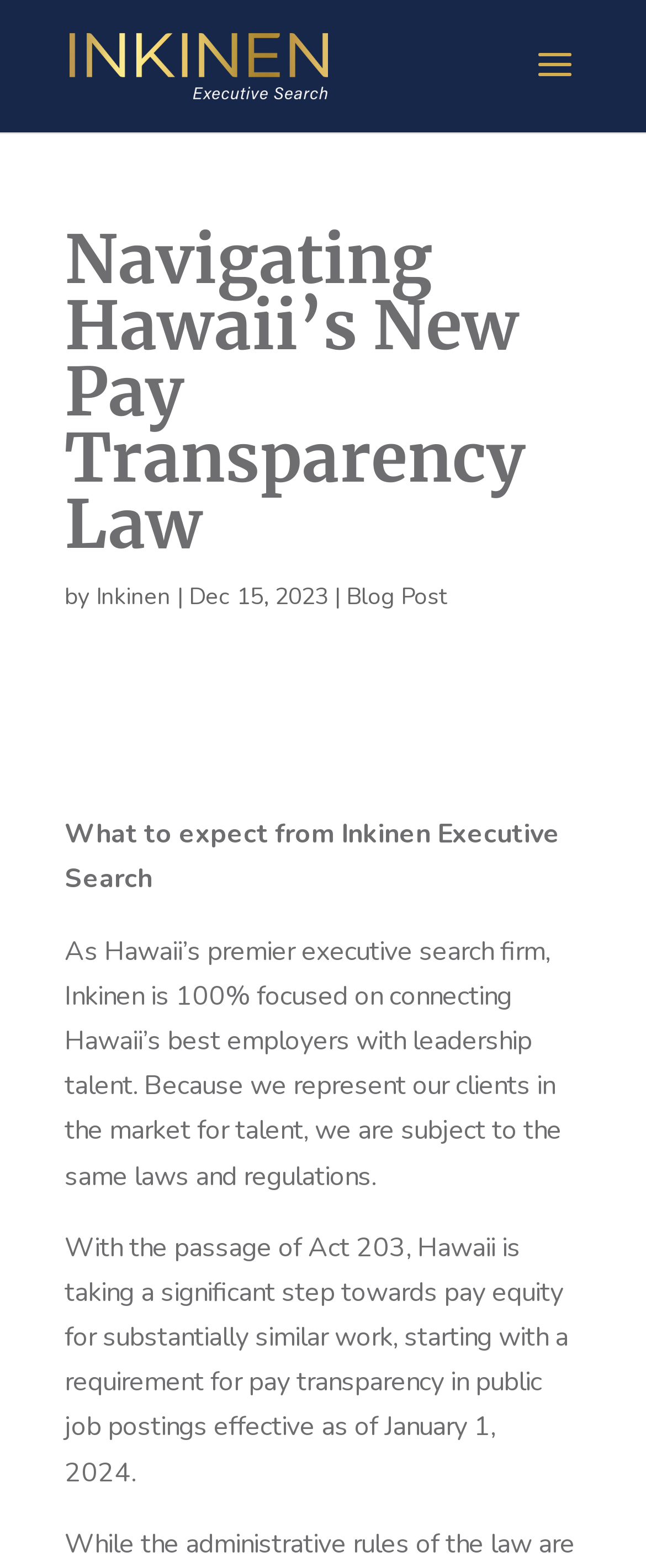Produce an extensive caption that describes everything on the webpage.

The webpage appears to be a blog post from Inkinen, a Hawaii-based executive search firm. At the top left of the page, there is a logo and a link to the company's homepage, "INKINEN". 

Below the logo, there is a search bar that spans about half of the page's width. 

The main content of the page is a blog post titled "Navigating Hawaii’s New Pay Transparency Law". The title is followed by the author's name, "Inkinen", and the date of publication, "Dec 15, 2023". There is also a link to the blog post category, "Blog Post", located to the right of the date.

The blog post itself is divided into three paragraphs. The first paragraph introduces Inkinen as a premier executive search firm in Hawaii, highlighting its focus on connecting employers with leadership talent. 

The second paragraph explains that, as a representative of clients in the talent market, Inkinen is subject to the same laws and regulations as its clients. 

The third and final paragraph discusses the passage of Act 203 in Hawaii, which aims to achieve pay equity for substantially similar work by requiring pay transparency in public job postings starting from January 1, 2024.